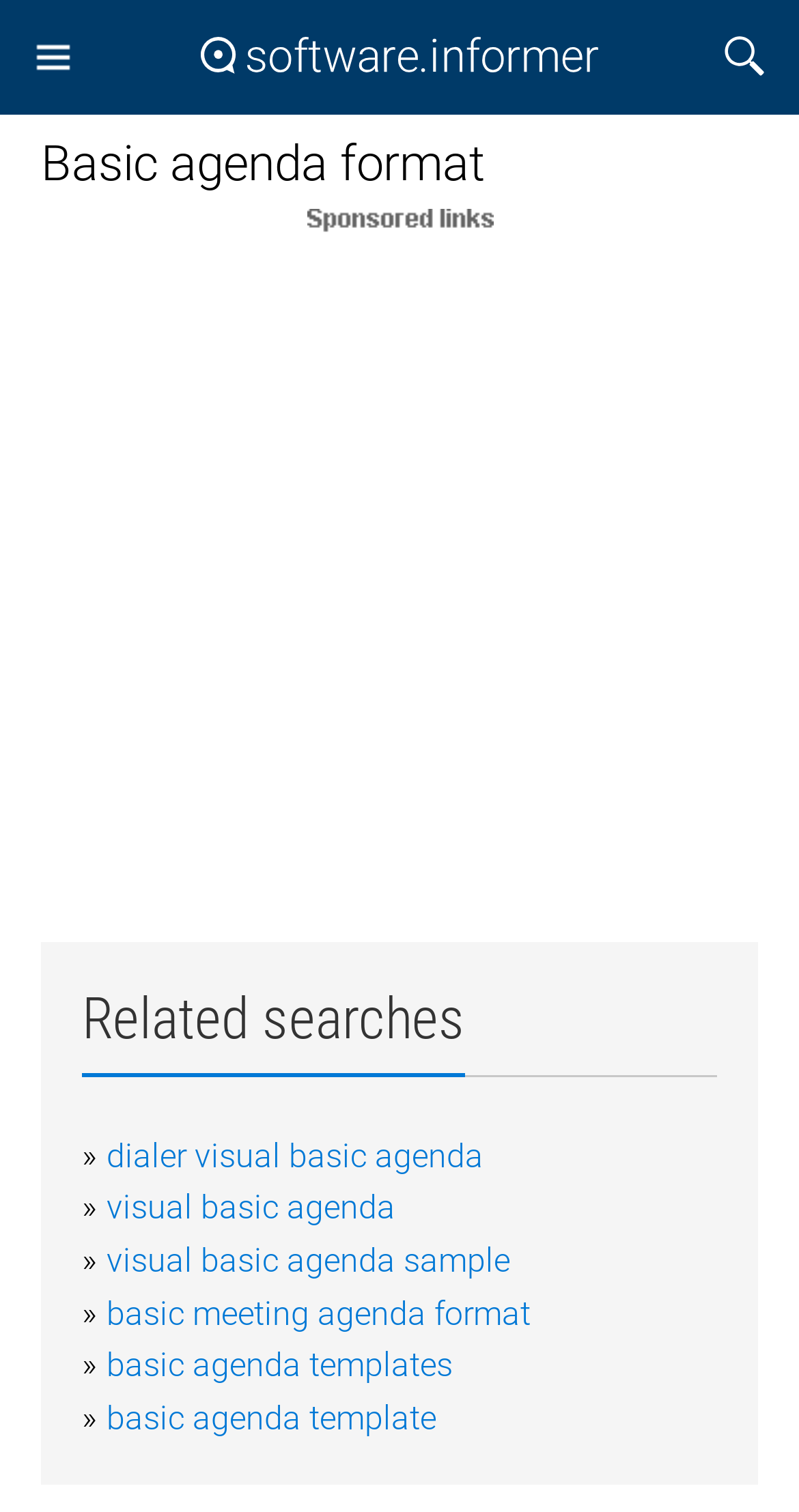Please find the bounding box coordinates of the element that you should click to achieve the following instruction: "Click on the 'Menu' link". The coordinates should be presented as four float numbers between 0 and 1: [left, top, right, bottom].

[0.026, 0.016, 0.108, 0.06]